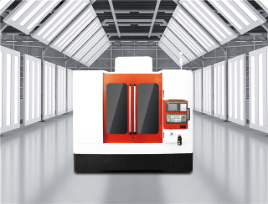Where is the digital control panel located? Analyze the screenshot and reply with just one word or a short phrase.

Right side